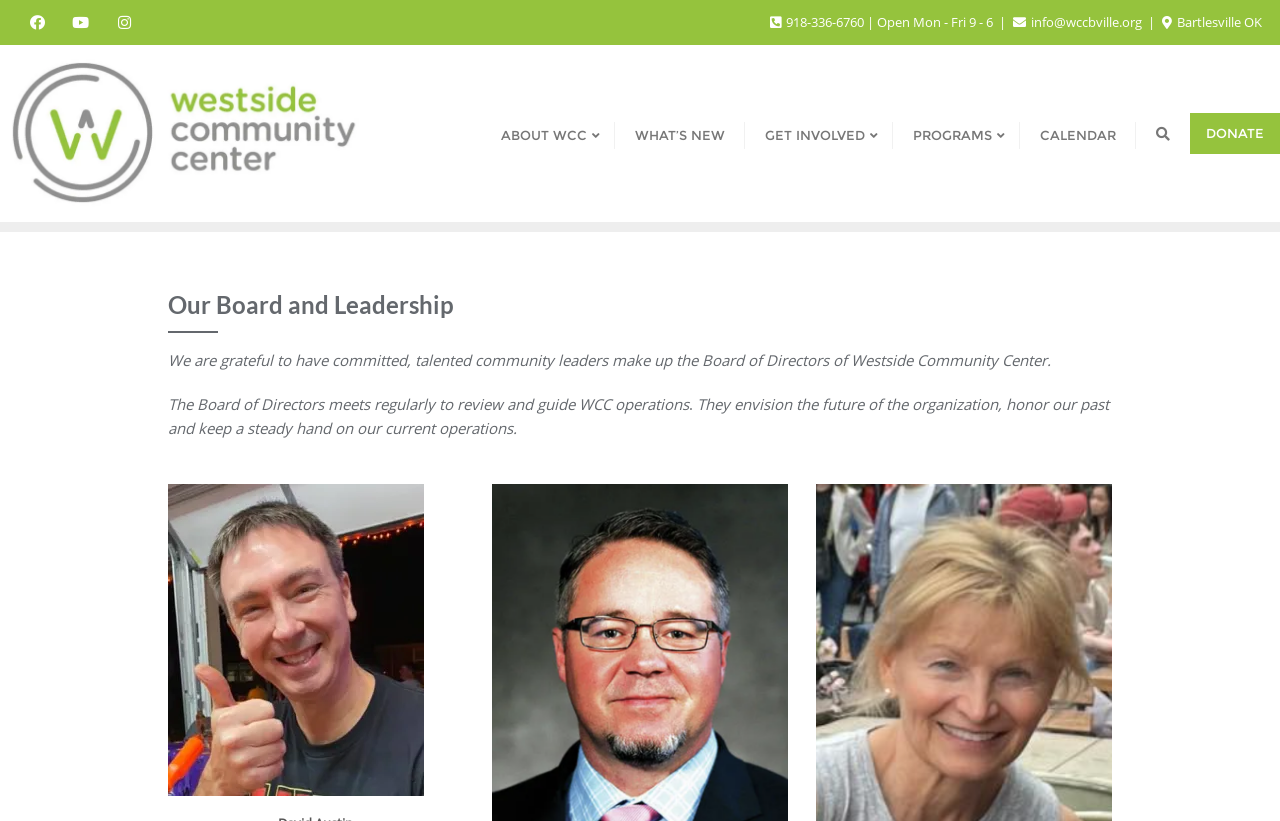Please find the bounding box coordinates of the clickable region needed to complete the following instruction: "Click the Instagram link". The bounding box coordinates must consist of four float numbers between 0 and 1, i.e., [left, top, right, bottom].

[0.08, 0.0, 0.115, 0.054]